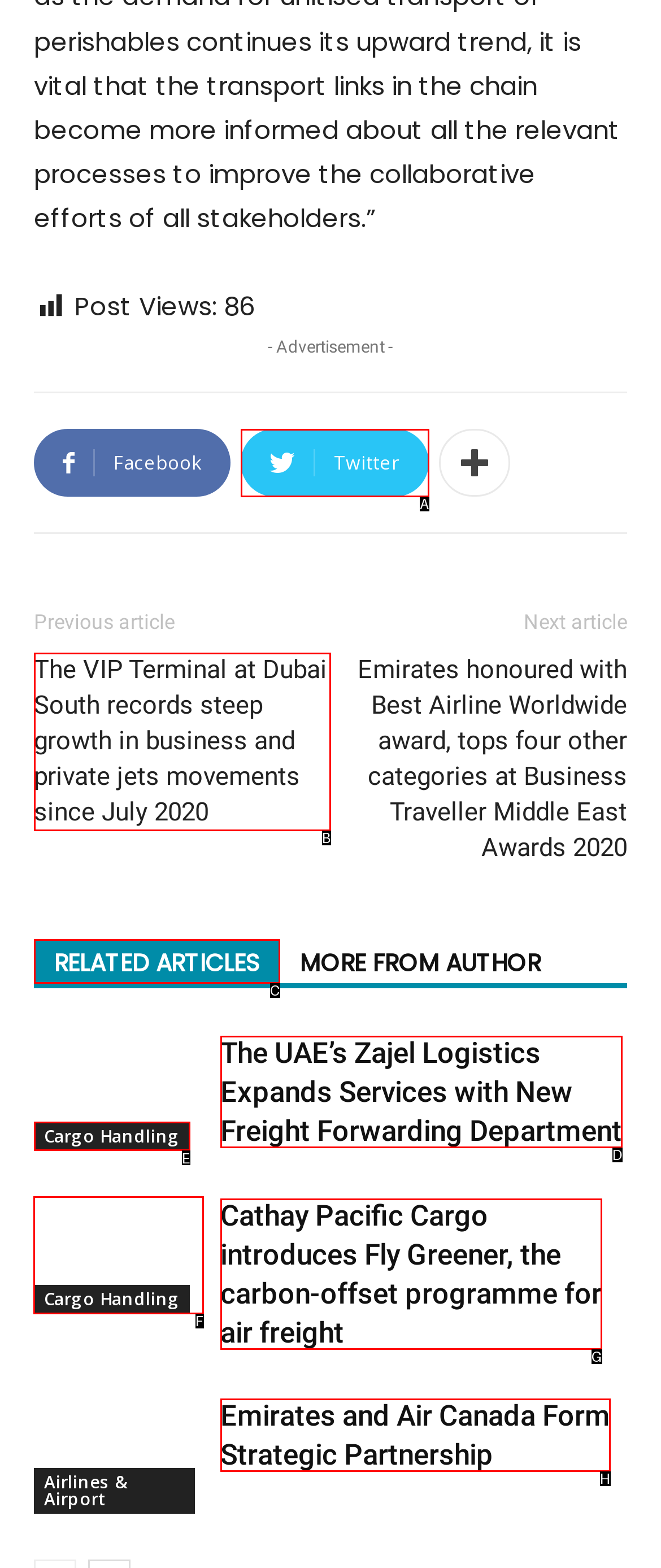Specify which element within the red bounding boxes should be clicked for this task: Check out the related article about Cathay Pacific Cargo Respond with the letter of the correct option.

F